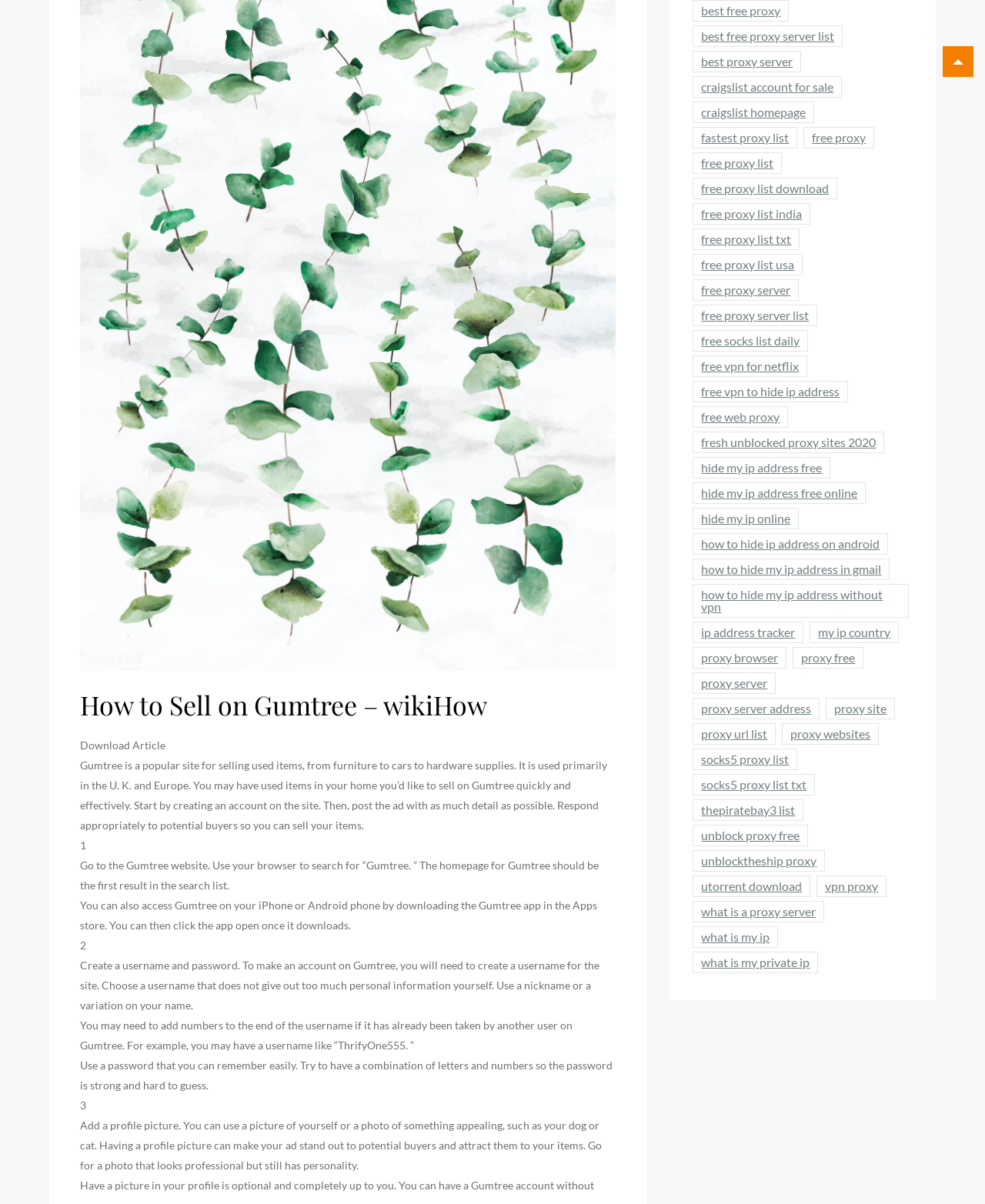Find the coordinates for the bounding box of the element with this description: "socks5 proxy list txt".

[0.703, 0.643, 0.828, 0.661]